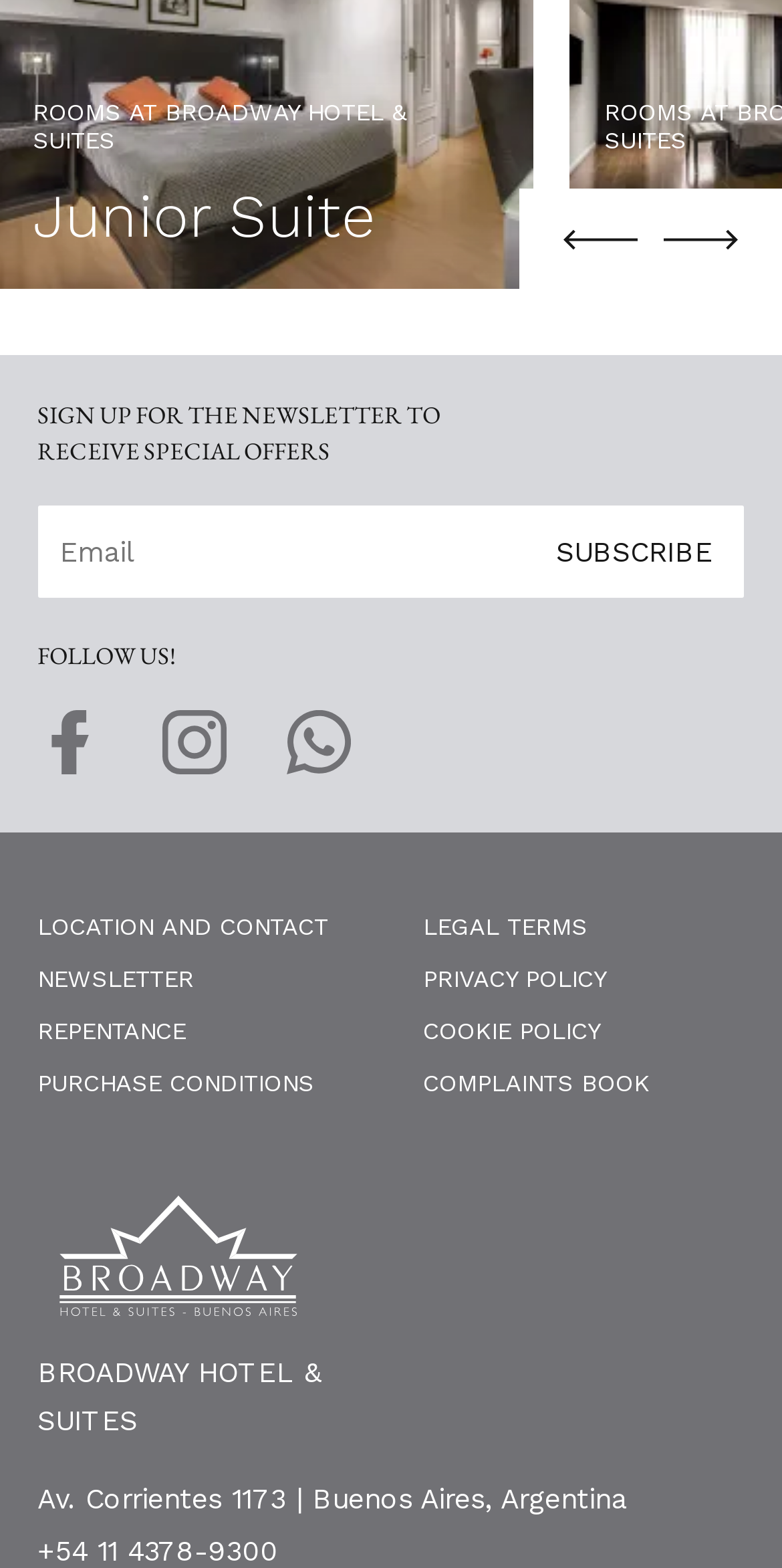Can you give a comprehensive explanation to the question given the content of the image?
What is the phone number of the Broadway Hotel & Suites?

The phone number of the Broadway Hotel & Suites is +54 11 4378-9300, which is located at the bottom of the webpage, below the hotel's address.